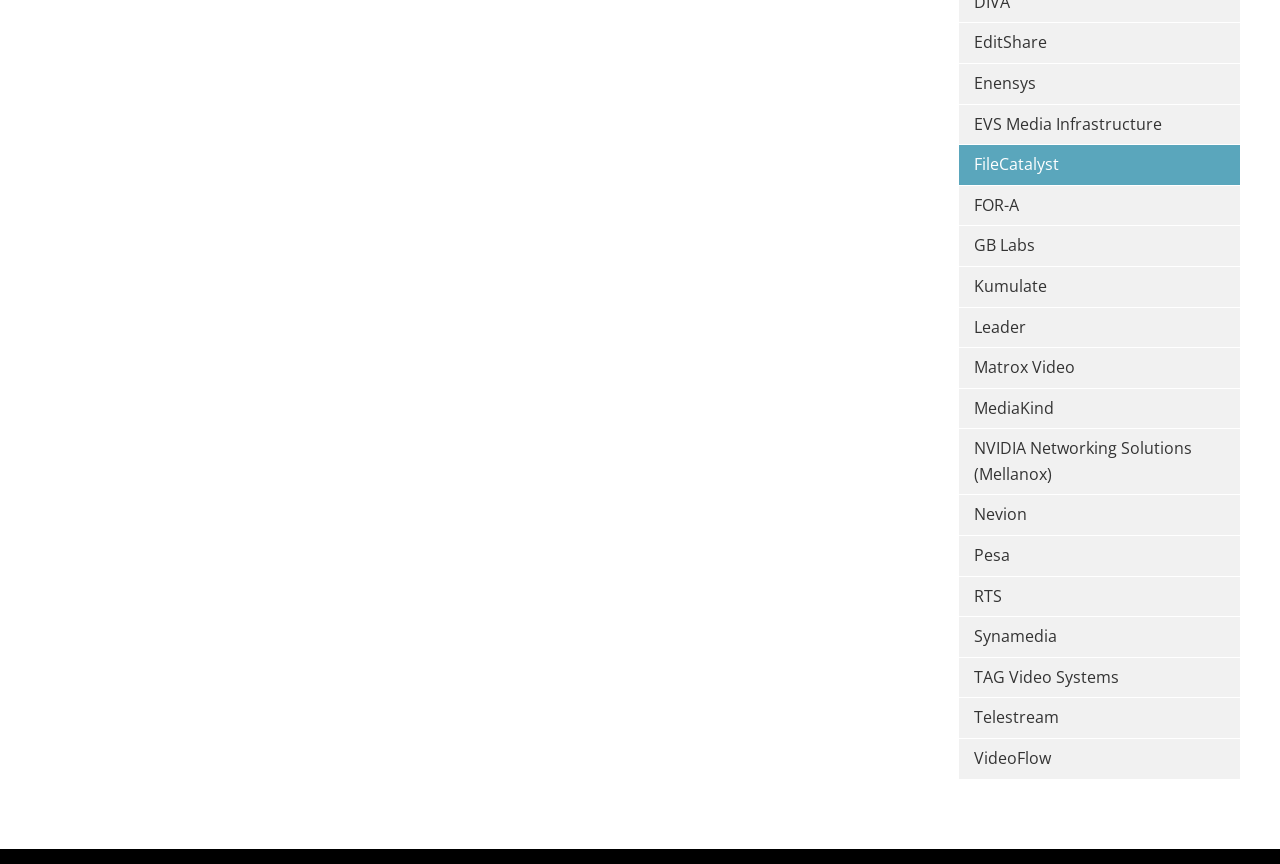Could you indicate the bounding box coordinates of the region to click in order to complete this instruction: "explore Telestream".

[0.749, 0.808, 0.969, 0.854]